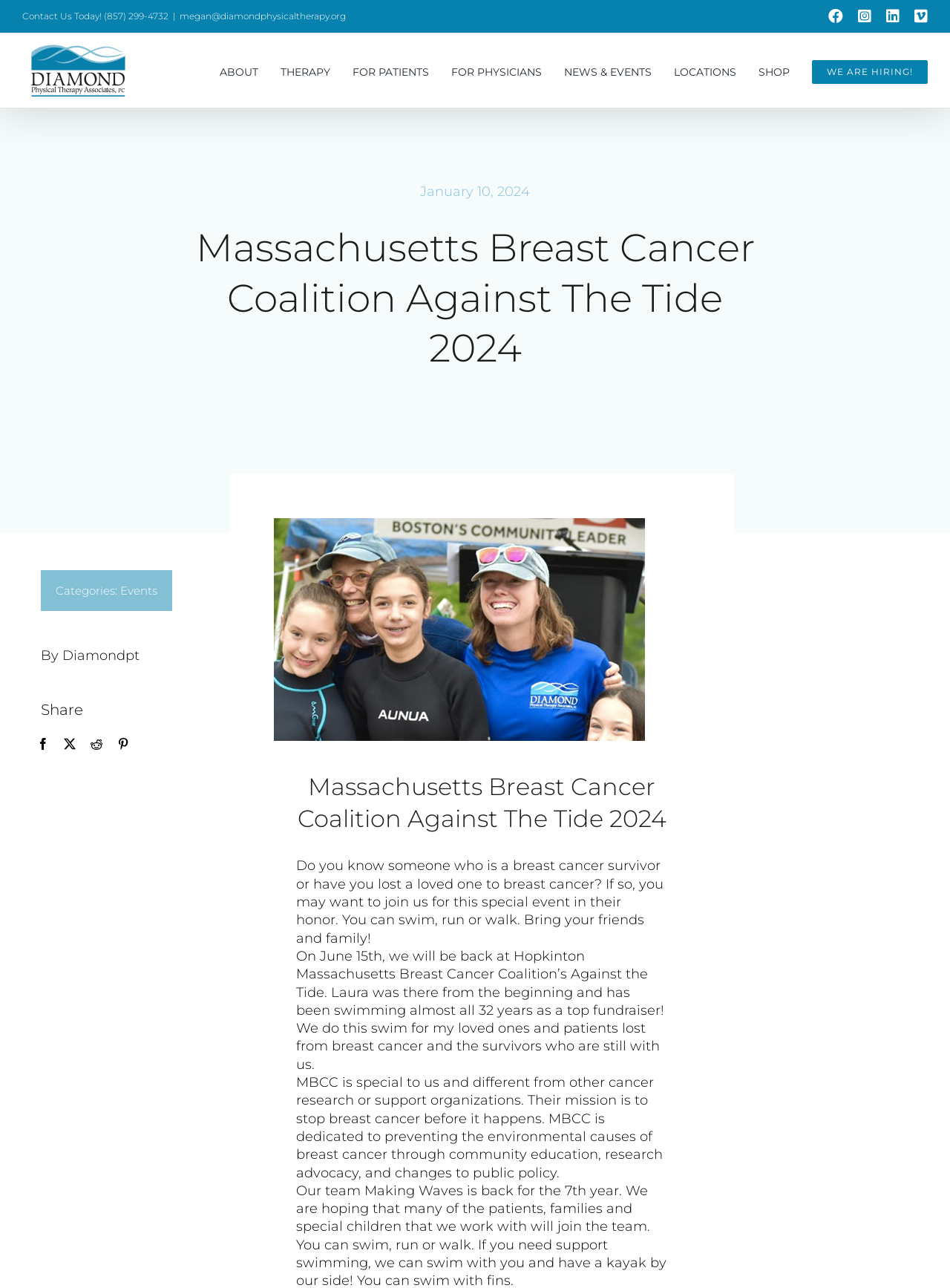Identify the bounding box coordinates of the section that should be clicked to achieve the task described: "Contact us today".

[0.023, 0.008, 0.177, 0.017]